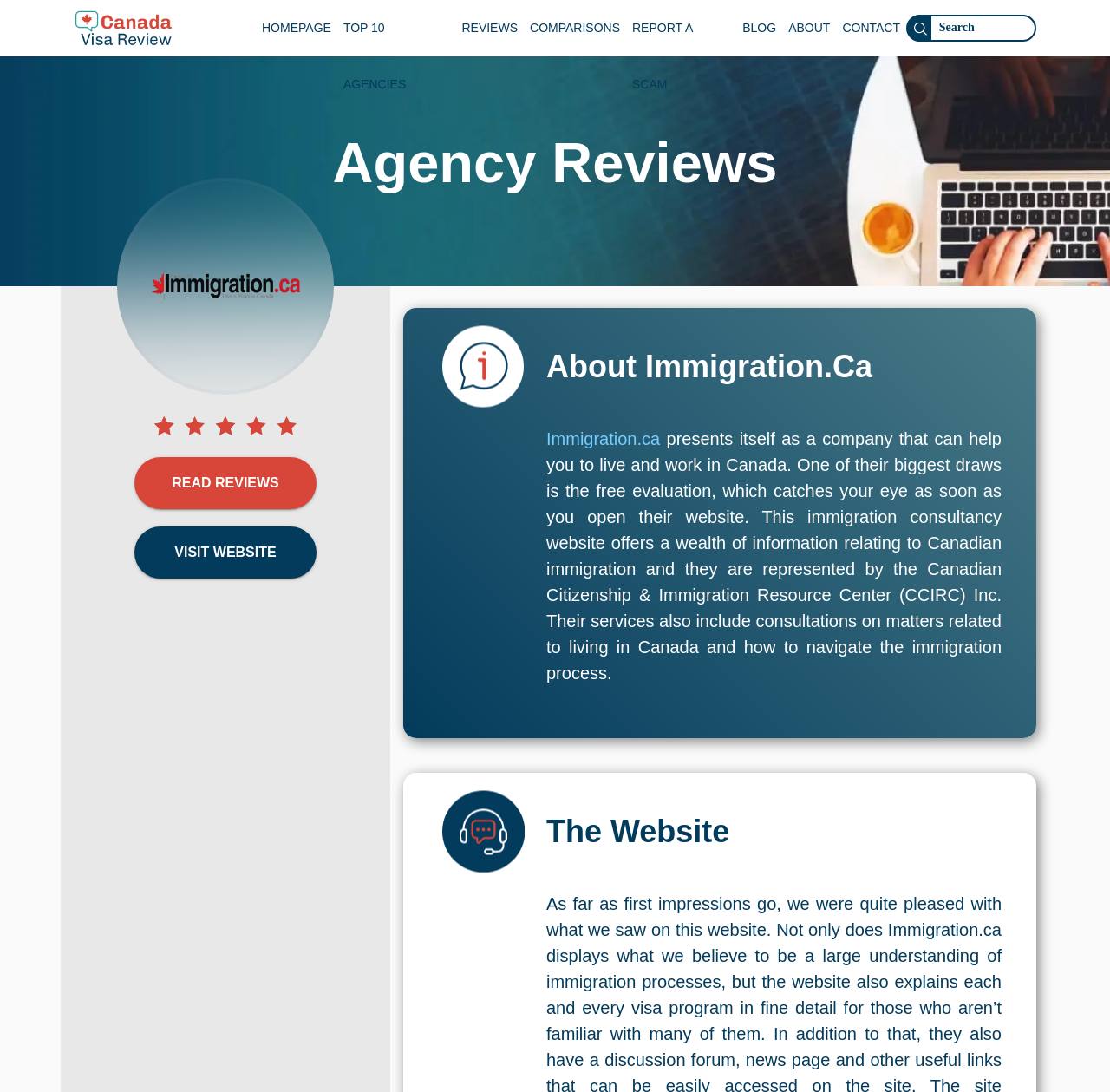Determine the bounding box coordinates of the element's region needed to click to follow the instruction: "Search for something". Provide these coordinates as four float numbers between 0 and 1, formatted as [left, top, right, bottom].

[0.846, 0.019, 0.931, 0.032]